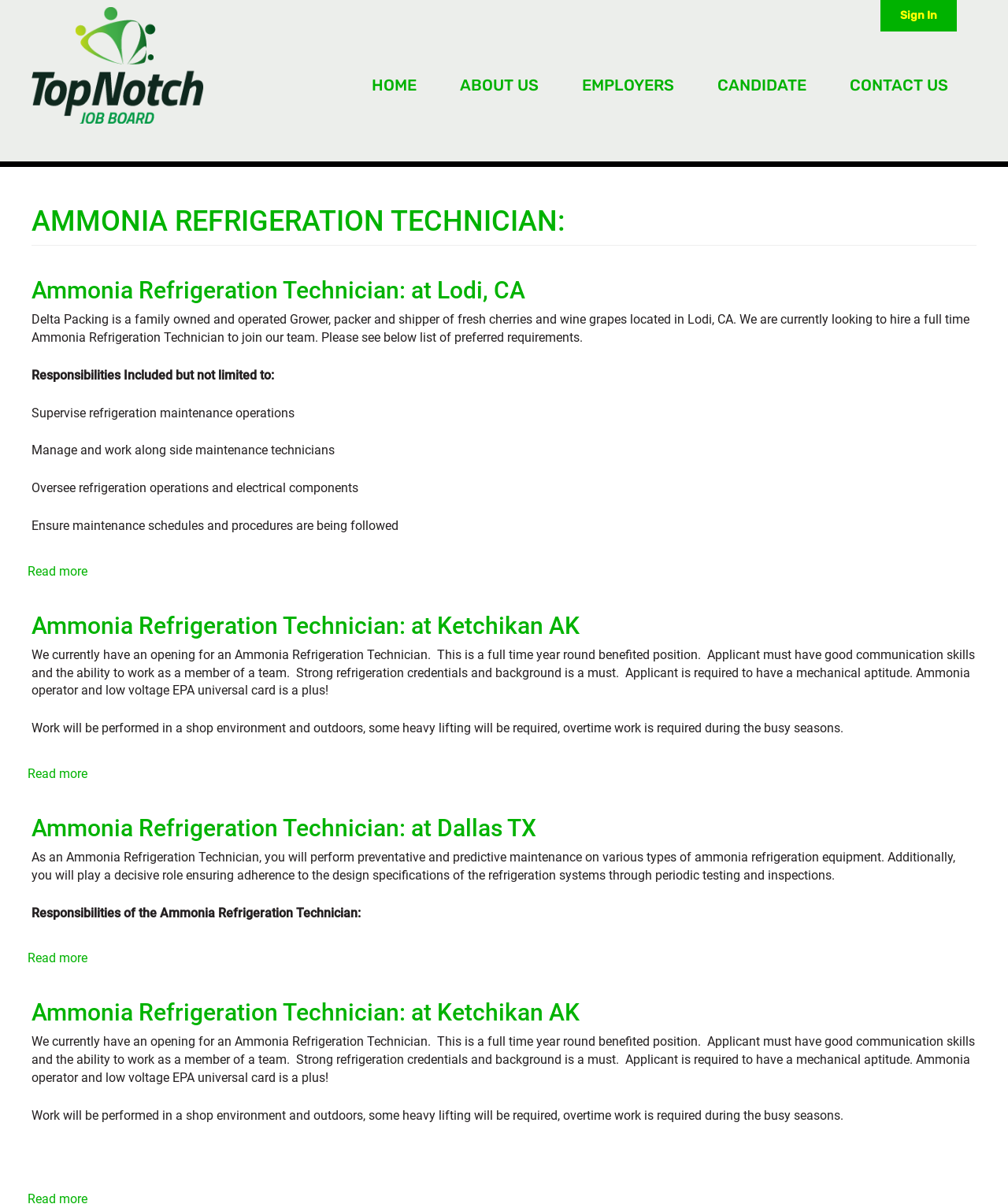Identify and provide the text of the main header on the webpage.

AMMONIA REFRIGERATION TECHNICIAN: